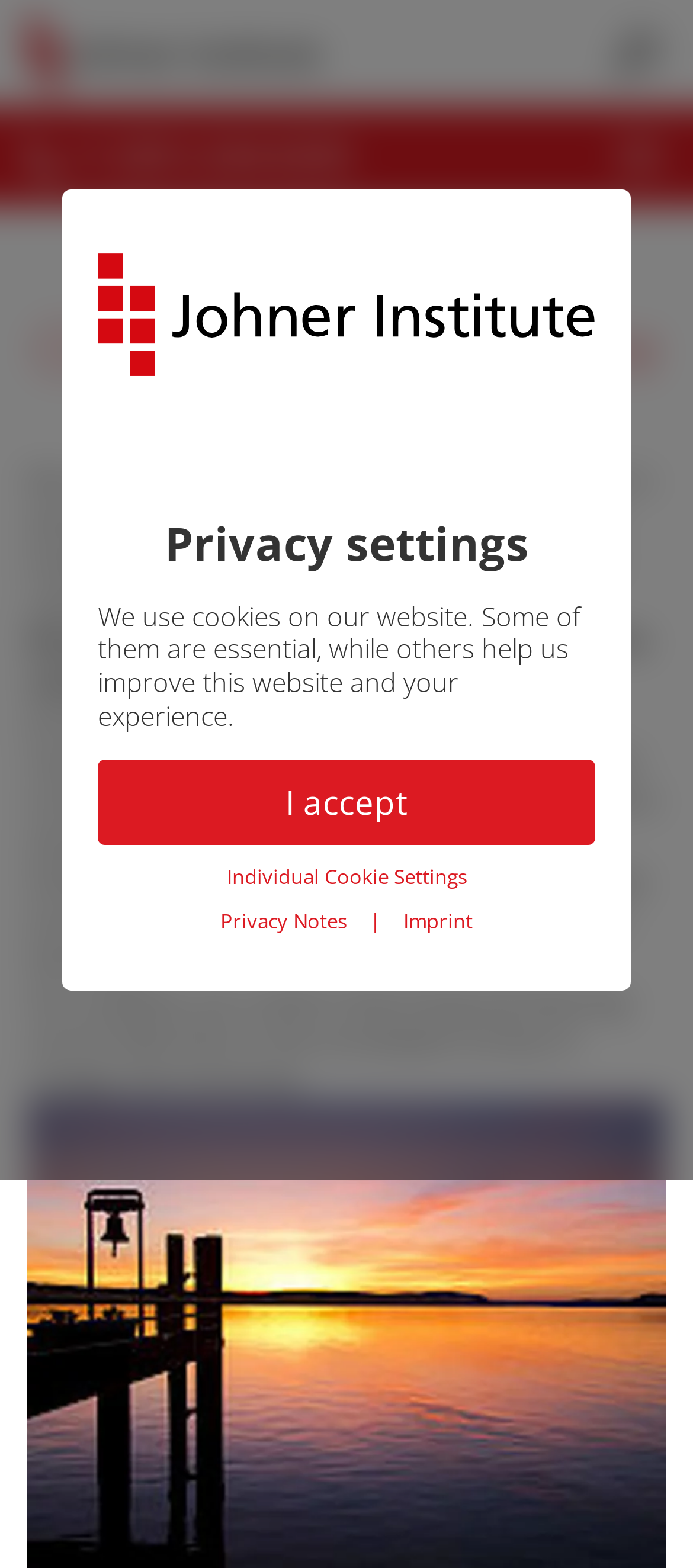Identify the headline of the webpage and generate its text content.

City of Constance: The Holiday City